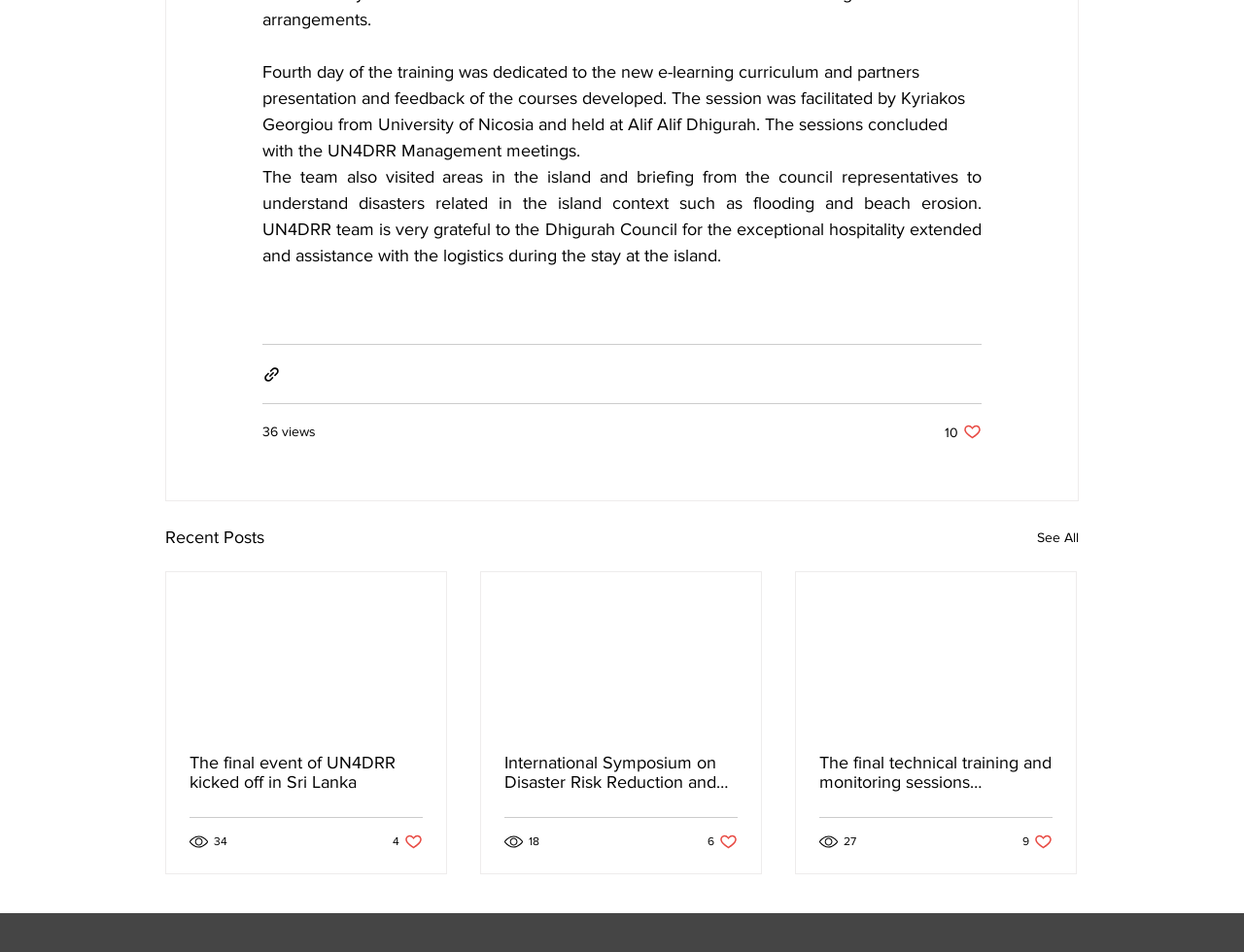Extract the bounding box coordinates for the described element: "See All". The coordinates should be represented as four float numbers between 0 and 1: [left, top, right, bottom].

[0.834, 0.55, 0.867, 0.58]